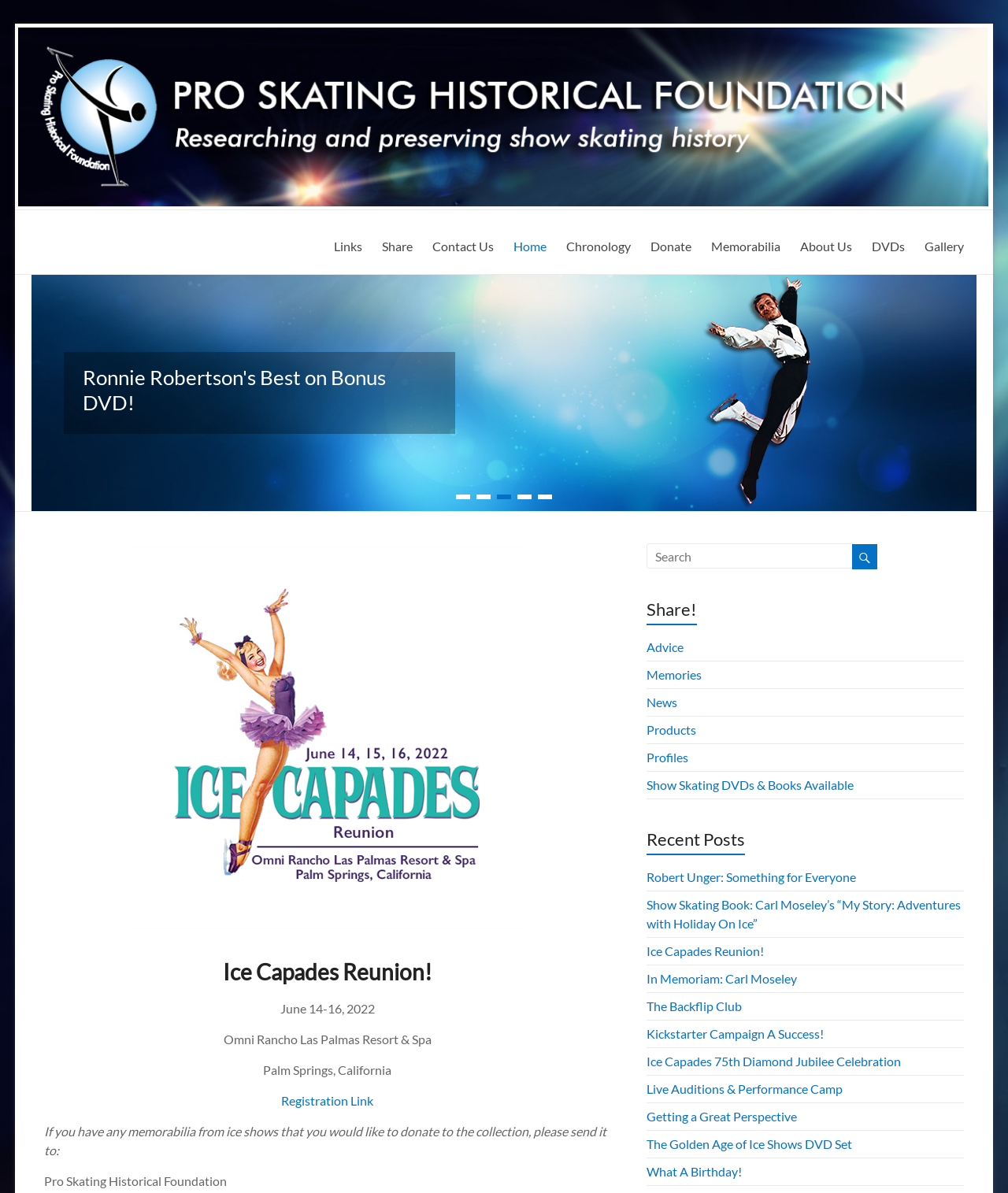What is the event happening on June 14-16, 2022?
Analyze the image and provide a thorough answer to the question.

The event happening on June 14-16, 2022 is the Ice Capades Reunion! which is mentioned in the StaticText element with the text 'June 14-16, 2022' and is located in the middle of the webpage.